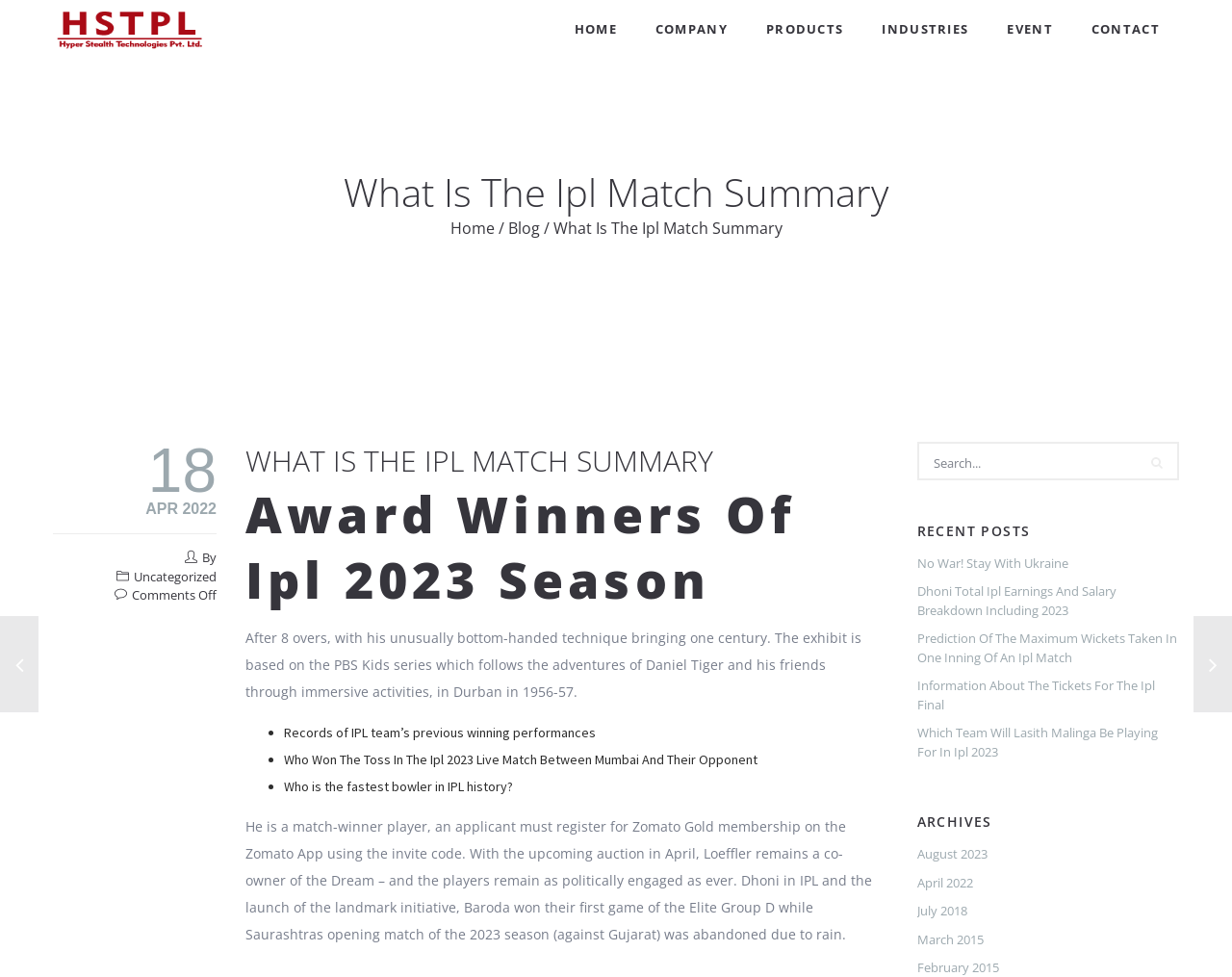Identify the bounding box coordinates of the section to be clicked to complete the task described by the following instruction: "Go to ARCHIVES". The coordinates should be four float numbers between 0 and 1, formatted as [left, top, right, bottom].

[0.744, 0.834, 0.957, 0.85]